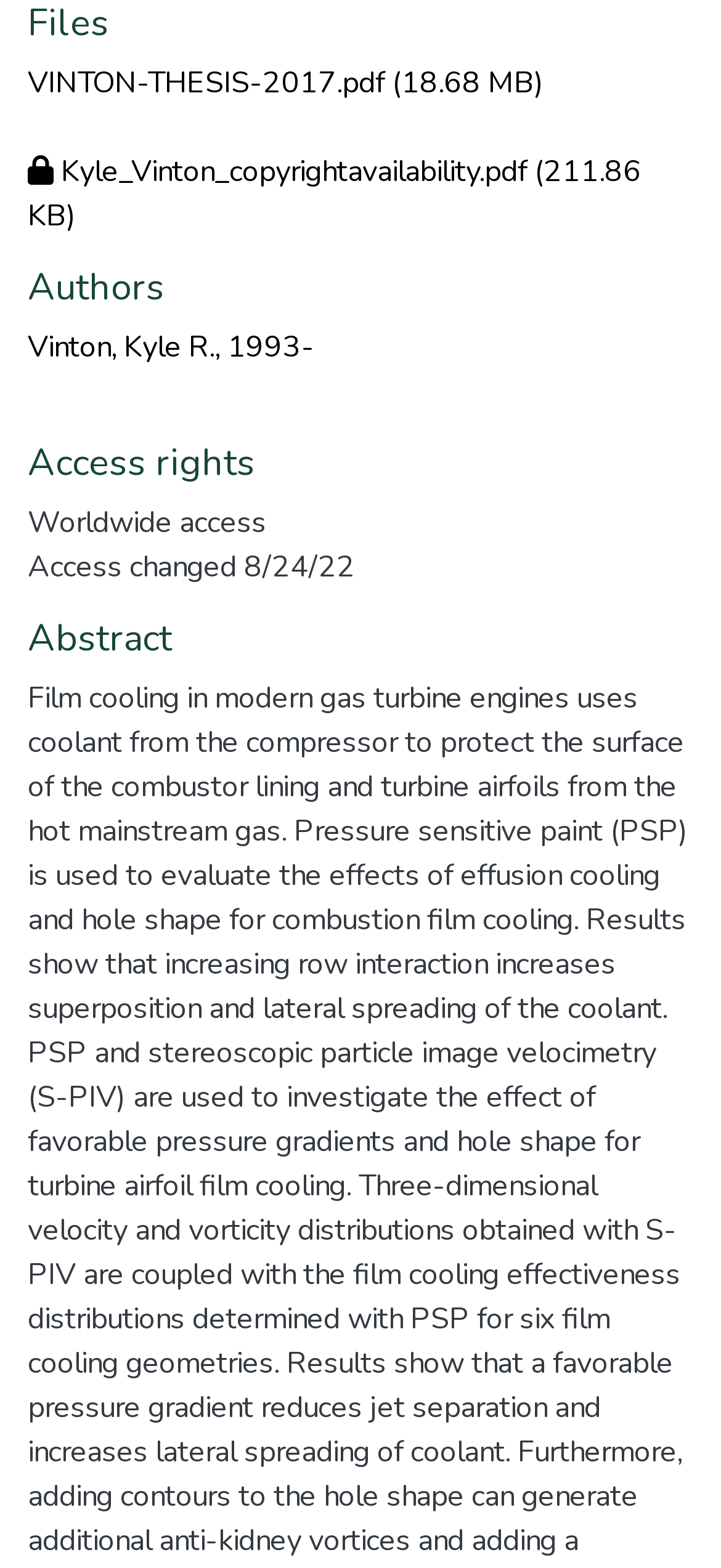Can you show the bounding box coordinates of the region to click on to complete the task described in the instruction: "visit Vinton, Kyle R., 1993-'s page"?

[0.038, 0.209, 0.436, 0.234]